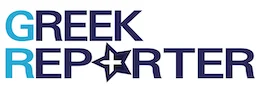What is the mission of the publication?
Utilize the information in the image to give a detailed answer to the question.

The visually engaging emblem of the Greek Reporter represents the mission of the publication to provide timely and relevant information to its audience, as stated in the description of the logo.